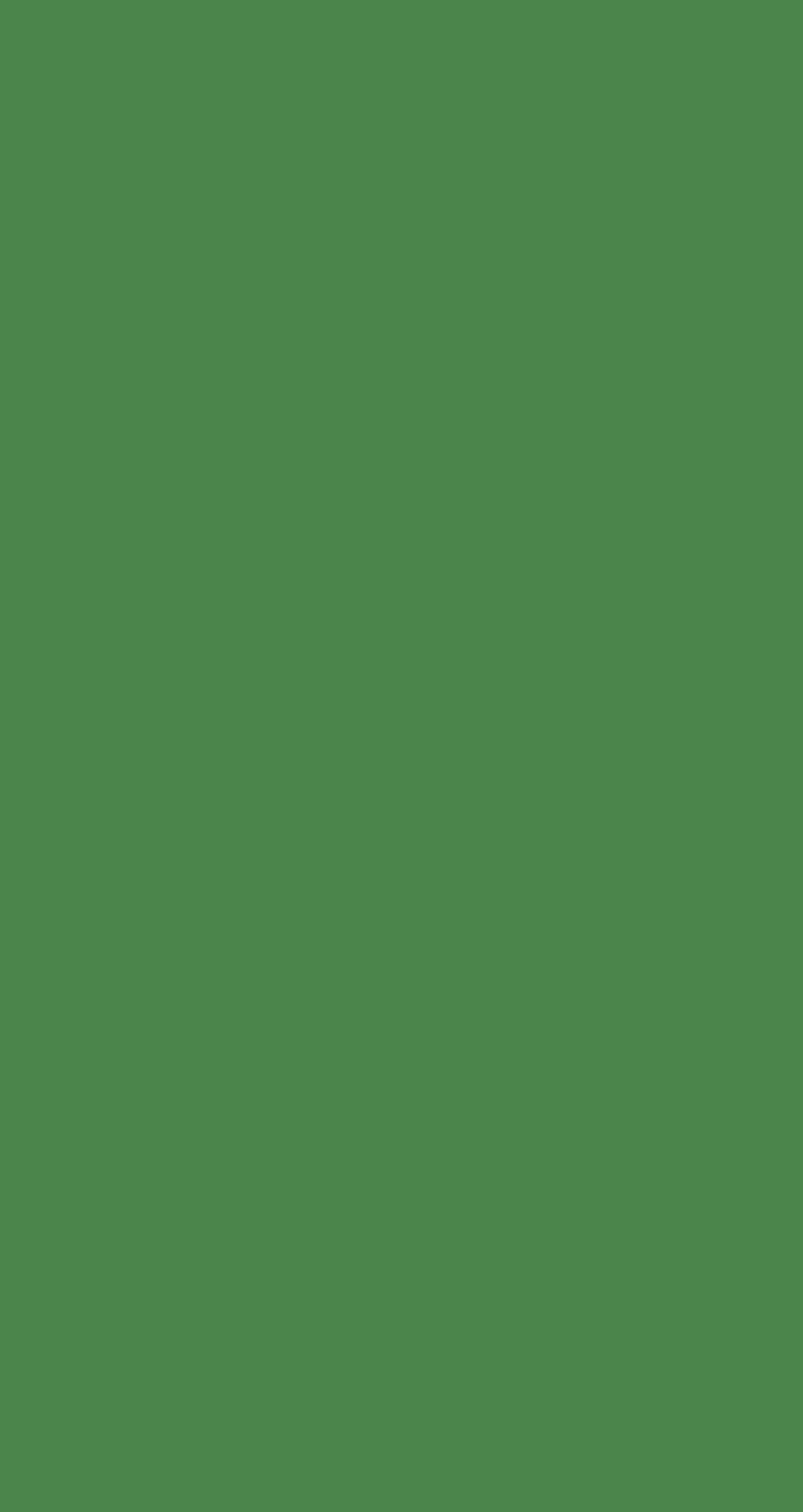Locate the bounding box coordinates of the area you need to click to fulfill this instruction: 'Explore the article about destigmatizing cannabis'. The coordinates must be in the form of four float numbers ranging from 0 to 1: [left, top, right, bottom].

[0.295, 0.953, 0.803, 0.99]